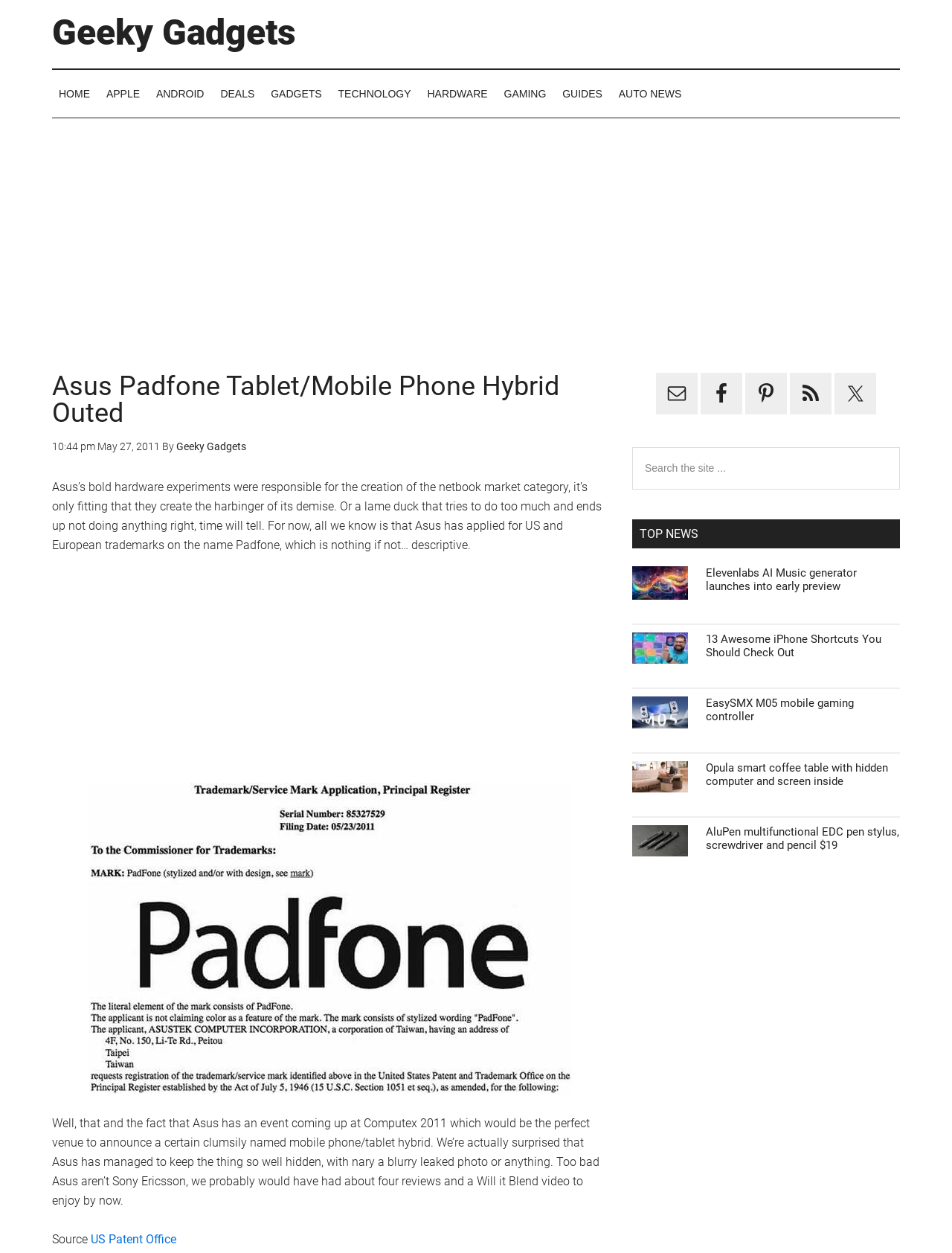Please find the bounding box coordinates of the element that needs to be clicked to perform the following instruction: "Click on the 'Email' link". The bounding box coordinates should be four float numbers between 0 and 1, represented as [left, top, right, bottom].

[0.689, 0.298, 0.733, 0.331]